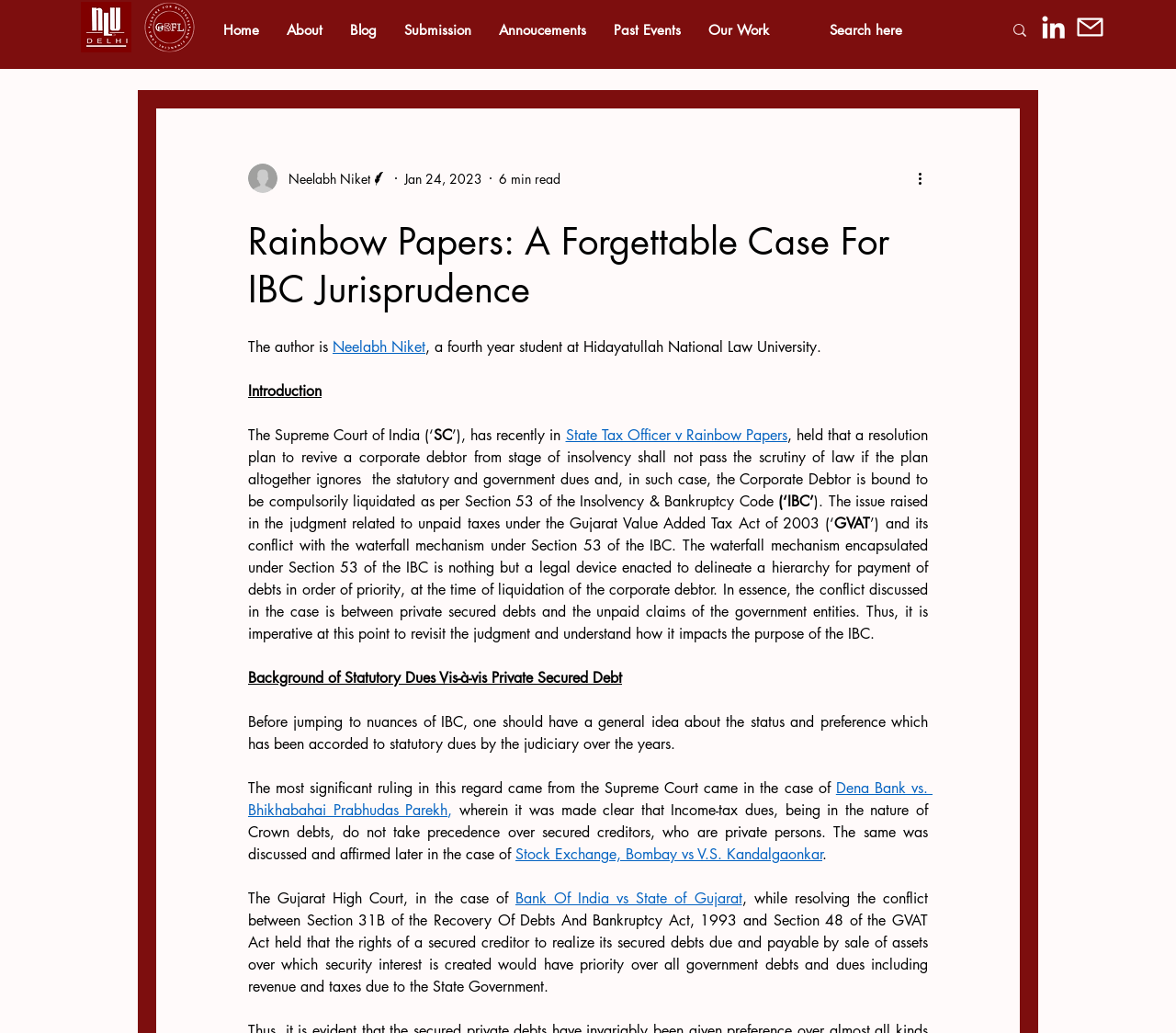Provide a one-word or short-phrase response to the question:
What is the name of the tax mentioned in the article?

Gujarat Value Added Tax